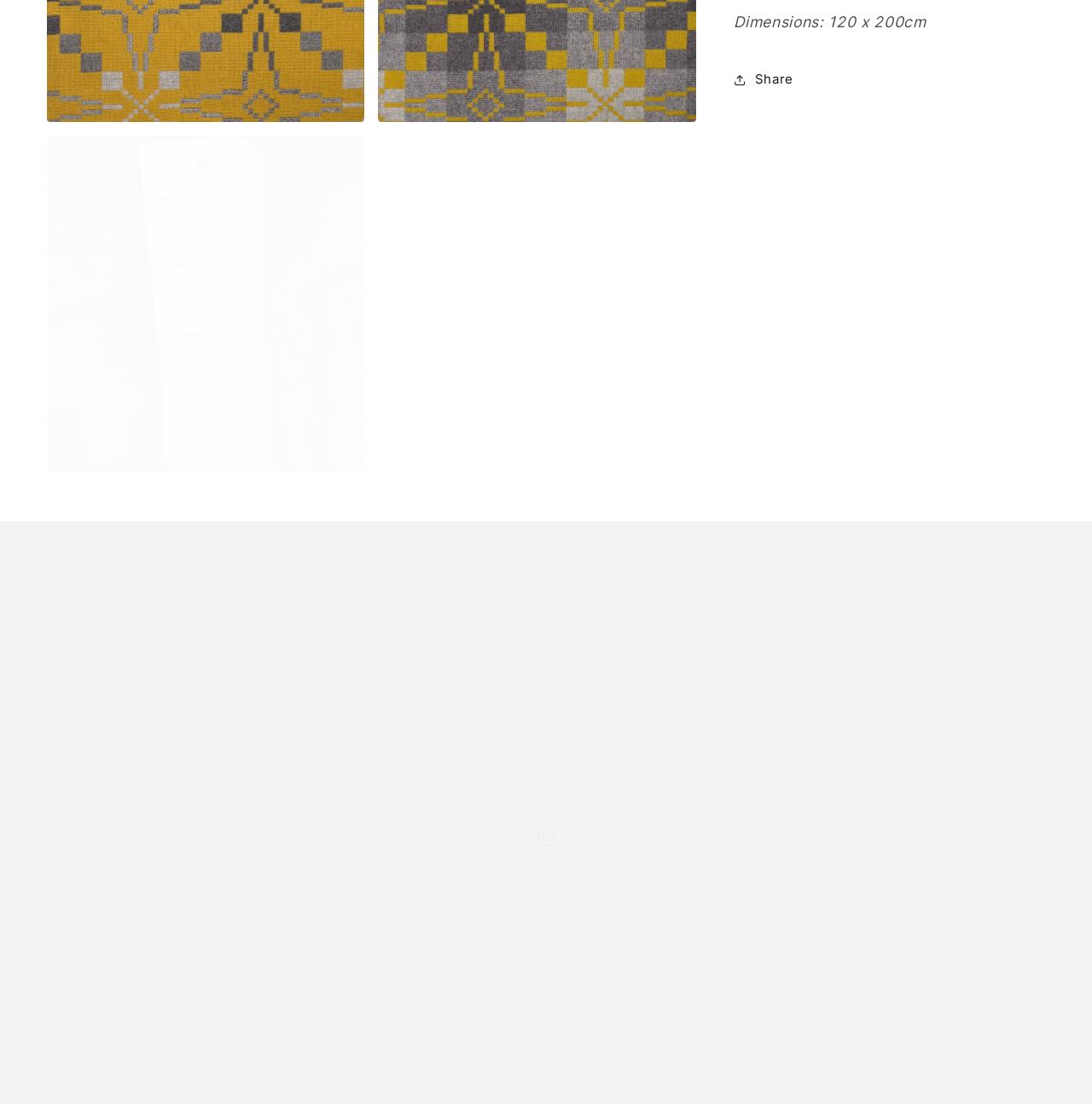What is the country/region of the shop?
Answer with a single word or phrase by referring to the visual content.

Ireland